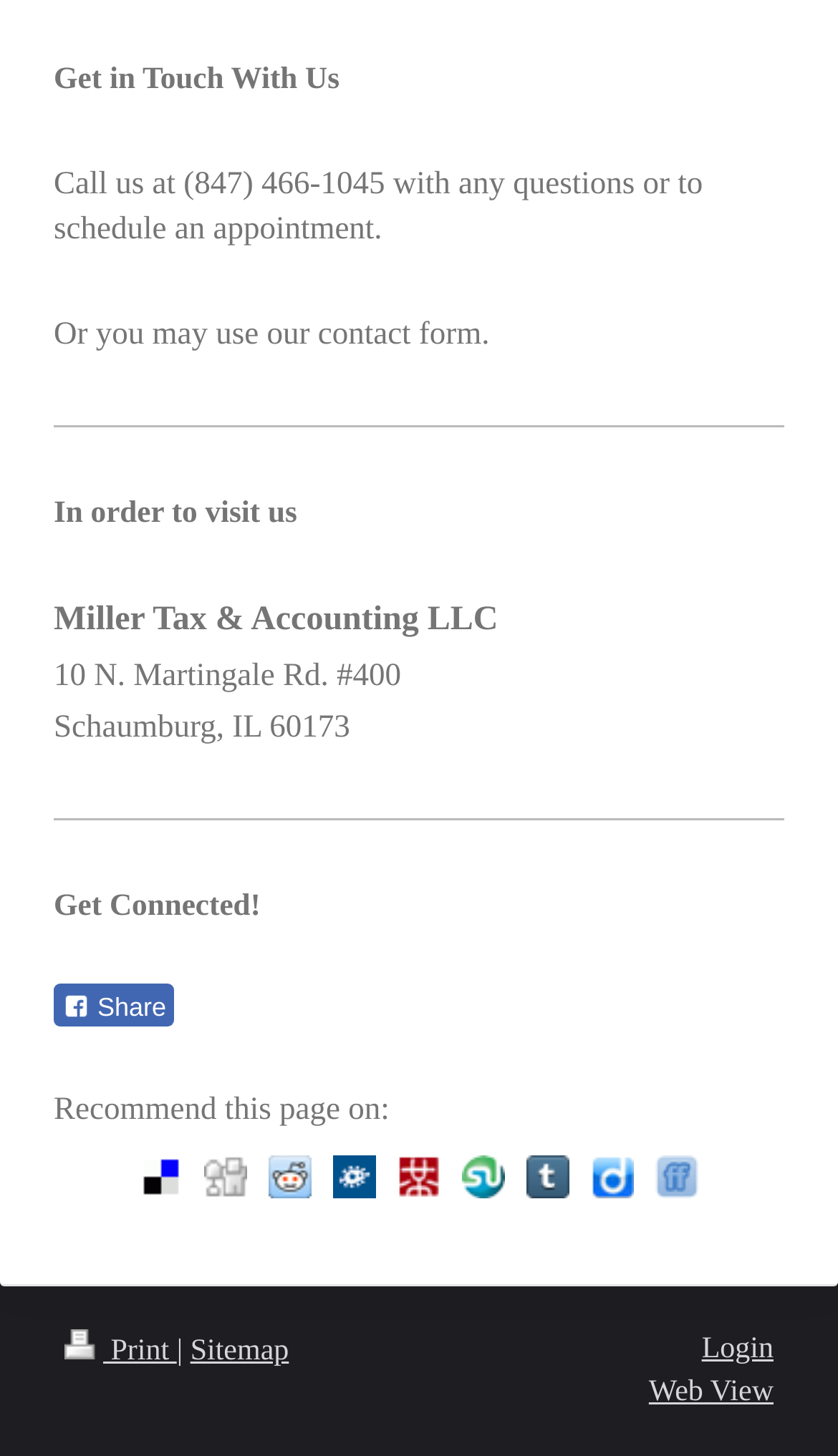Locate the bounding box coordinates of the element I should click to achieve the following instruction: "Call the phone number".

[0.064, 0.115, 0.839, 0.17]